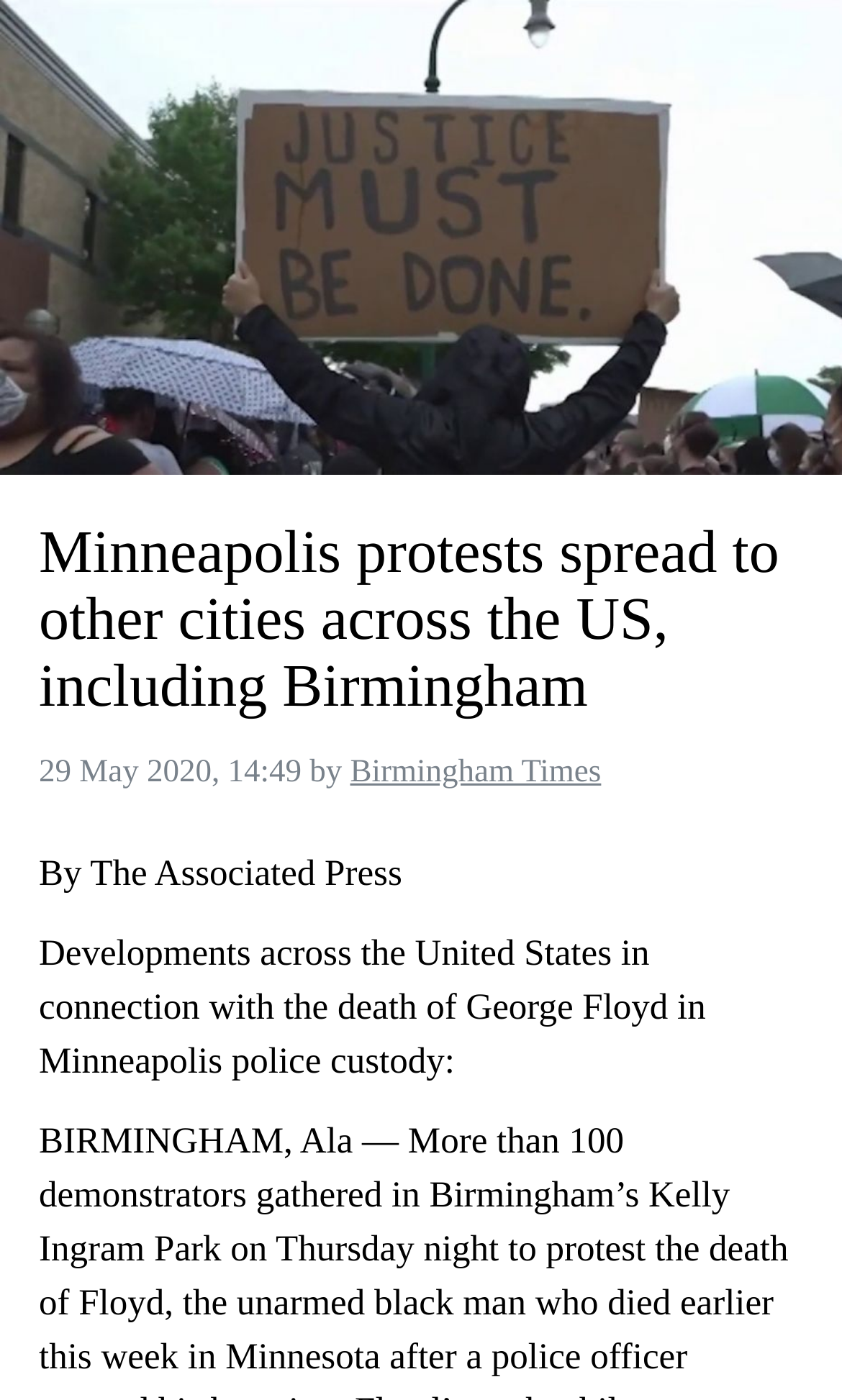Please provide a detailed answer to the question below by examining the image:
Who wrote the article?

I found the author of the article by looking at the static text 'By The Associated Press' which is located below the time element.